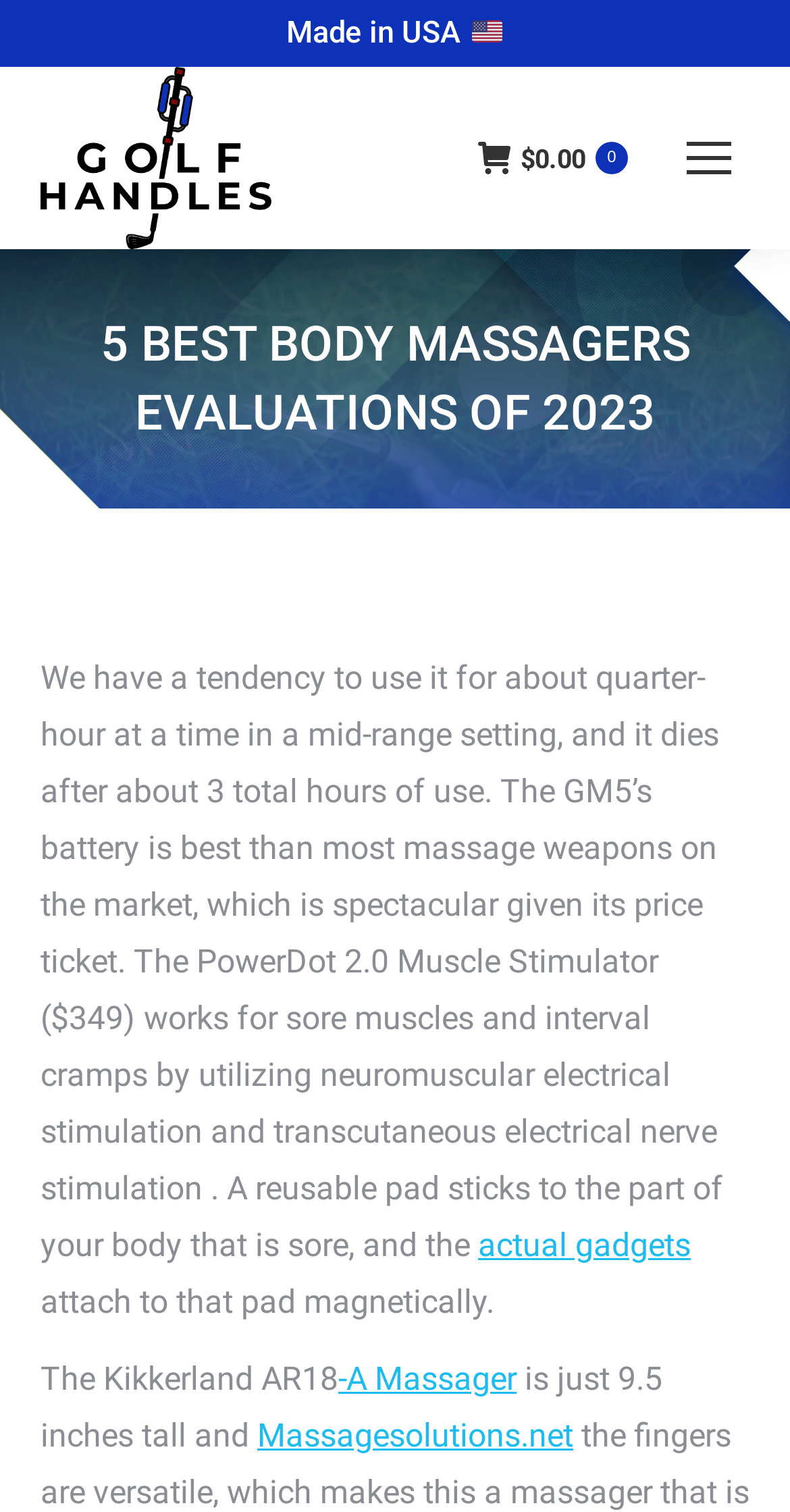Illustrate the webpage with a detailed description.

The webpage appears to be a review or evaluation page for body massagers, with a focus on the top 5 products of 2023. At the top left of the page, there is a "Made in USA" label accompanied by an American flag icon. Below this, there is a link to the website's mobile menu icon.

On the top right, there is a link to the website's shopping cart, indicating that the user has no items in their cart. Next to this, there is a link to the website's logo, "Golf Handles", which is accompanied by an image of the logo.

The main heading of the page, "5 BEST BODY MASSAGERS EVALUATIONS OF 2023", is centered at the top of the page. Below this, there is a lengthy paragraph of text that describes the features and benefits of various body massagers. The text mentions specific products, such as the GM5 and the PowerDot 2.0 Muscle Stimulator, and highlights their unique features, such as long battery life and neuromuscular electrical stimulation.

Throughout the paragraph, there are links to specific products or websites, such as "actual gadgets" and "Massagesolutions.net". There are also mentions of specific features, such as reusable pads and magnetic attachments.

At the bottom right of the page, there is a link to "Go to Top", which allows users to quickly navigate back to the top of the page. This link is accompanied by an upward-pointing arrow icon.